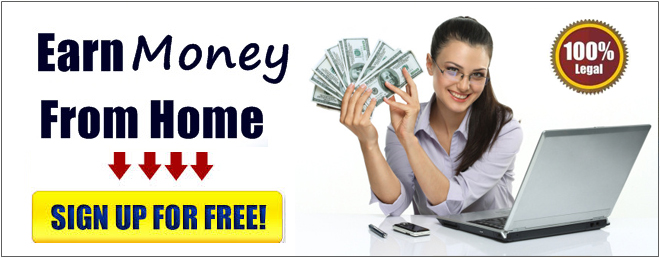Give a complete and detailed account of the image.

The image promotes the opportunity to "Earn Money From Home," featuring a young woman smiling confidently as she holds up a fan of dollar bills while sitting at her laptop. The design includes bold, eye-catching text emphasizing that signing up is free and that the opportunity is "100% Legal." Below the main message, downward arrows draw attention, guiding viewers to the call-to-action button that encourages them to sign up. This engaging visual suggests a friendly and approachable method for individuals seeking financial opportunities from the comfort of their own homes.